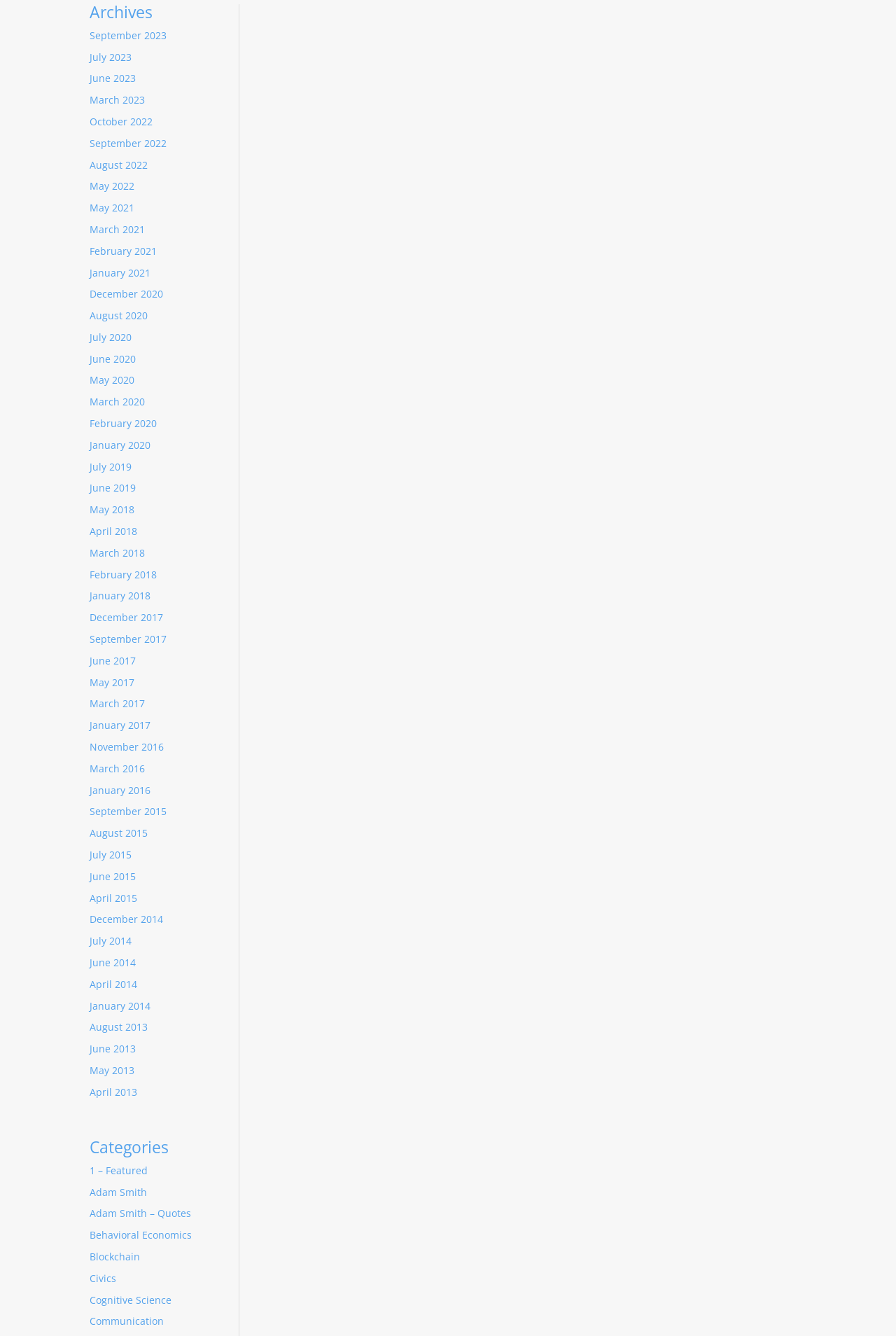Find and specify the bounding box coordinates that correspond to the clickable region for the instruction: "View archives for September 2023".

[0.1, 0.021, 0.186, 0.031]